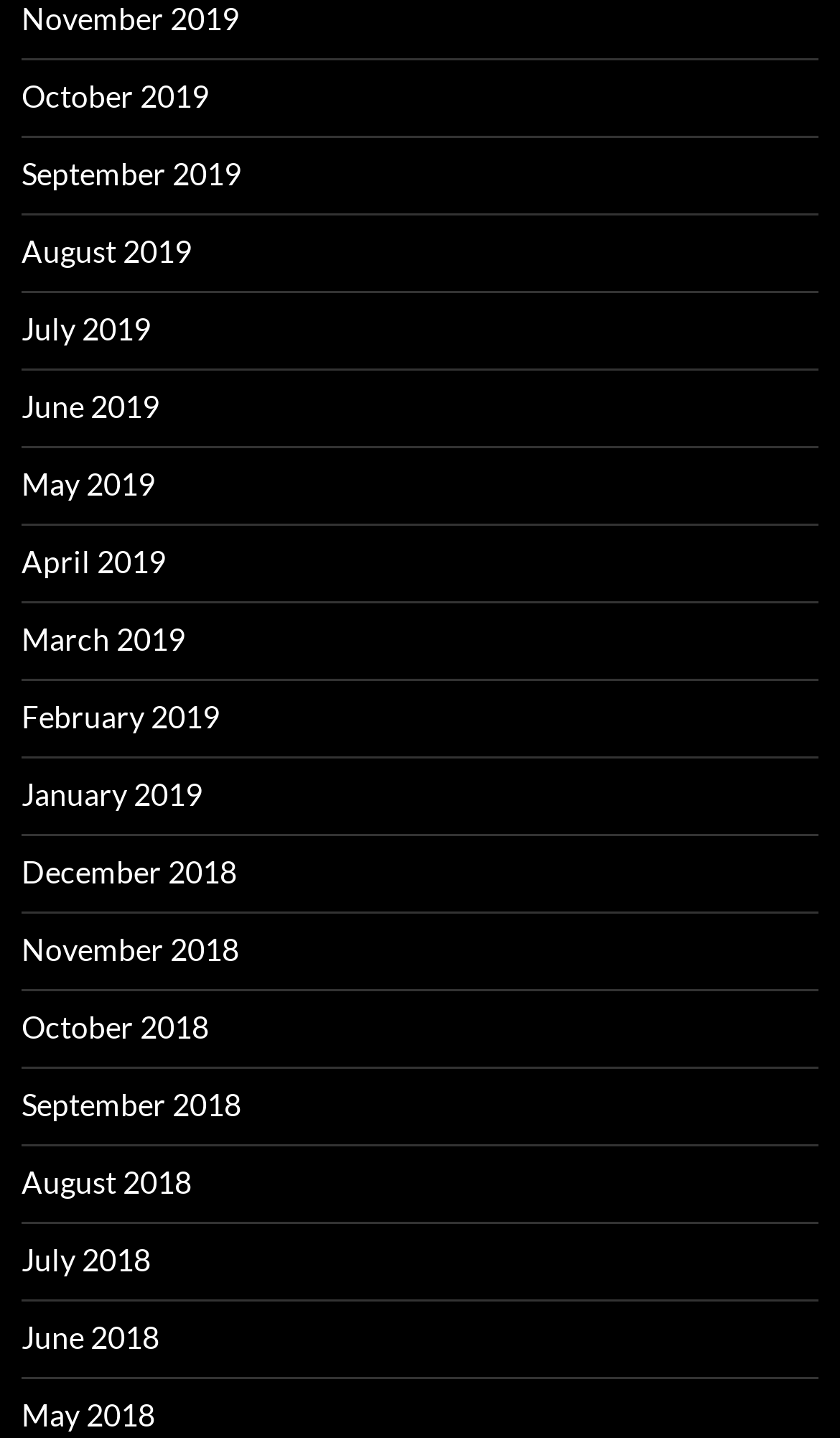Find the bounding box coordinates of the element to click in order to complete this instruction: "view September 2019". The bounding box coordinates must be four float numbers between 0 and 1, denoted as [left, top, right, bottom].

[0.026, 0.108, 0.287, 0.133]